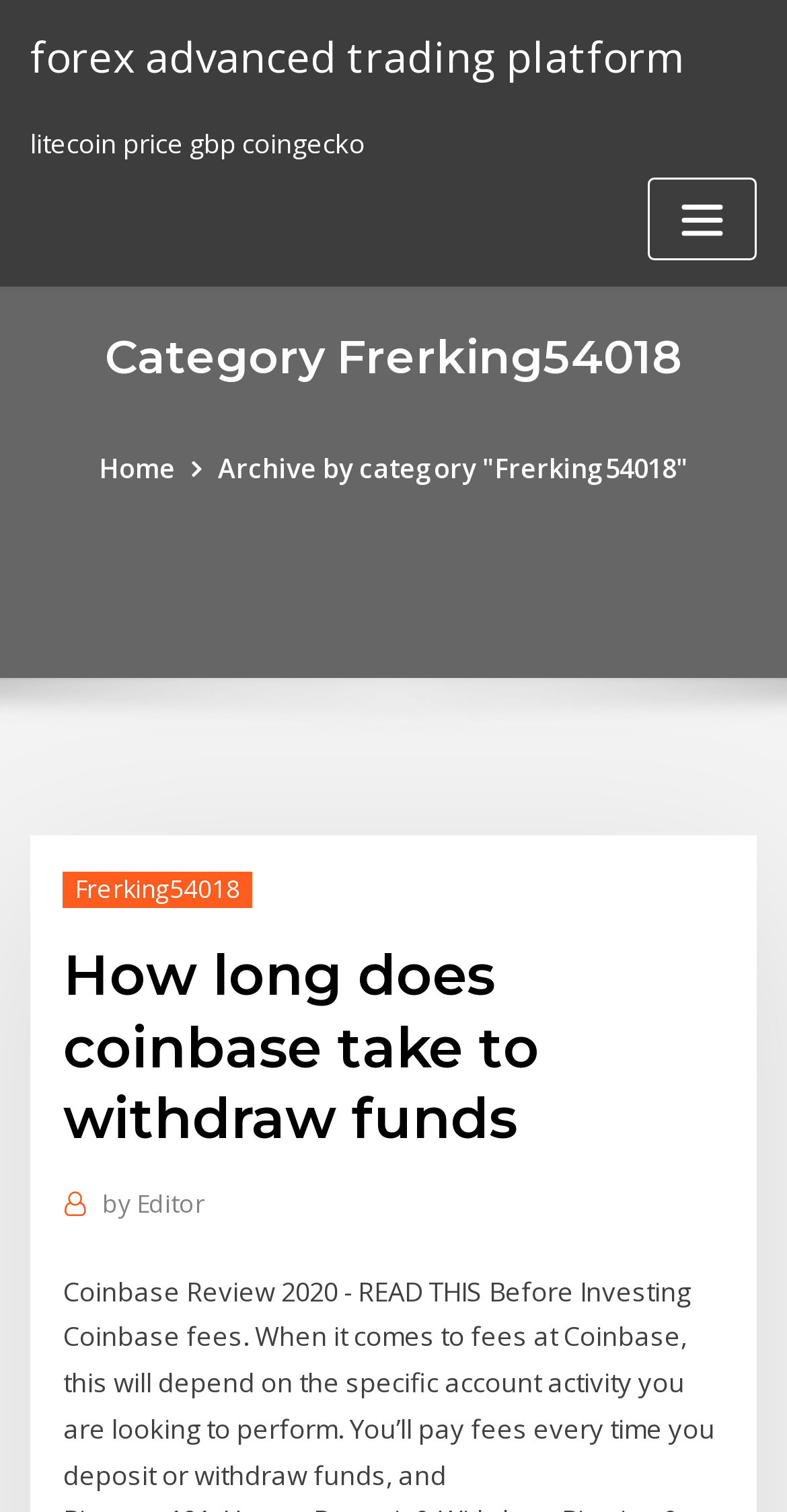What is the category of this webpage?
Using the image, provide a concise answer in one word or a short phrase.

Frerking54018